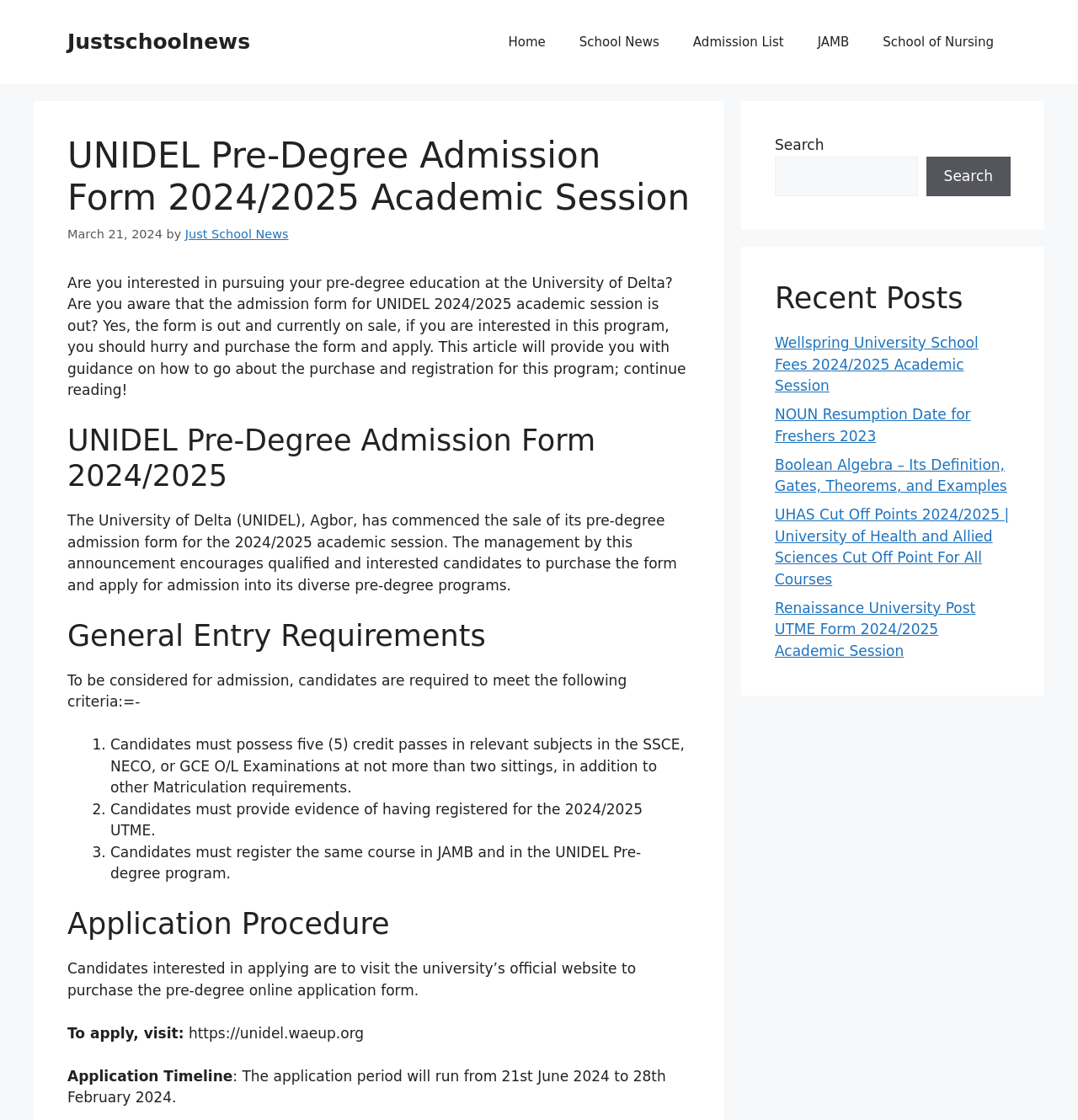What is the website to visit for purchasing the pre-degree online application form?
Provide a detailed and well-explained answer to the question.

I found the answer by reading the text content of the webpage, specifically the section 'Application Procedure' which provides the website URL to visit for purchasing the pre-degree online application form.